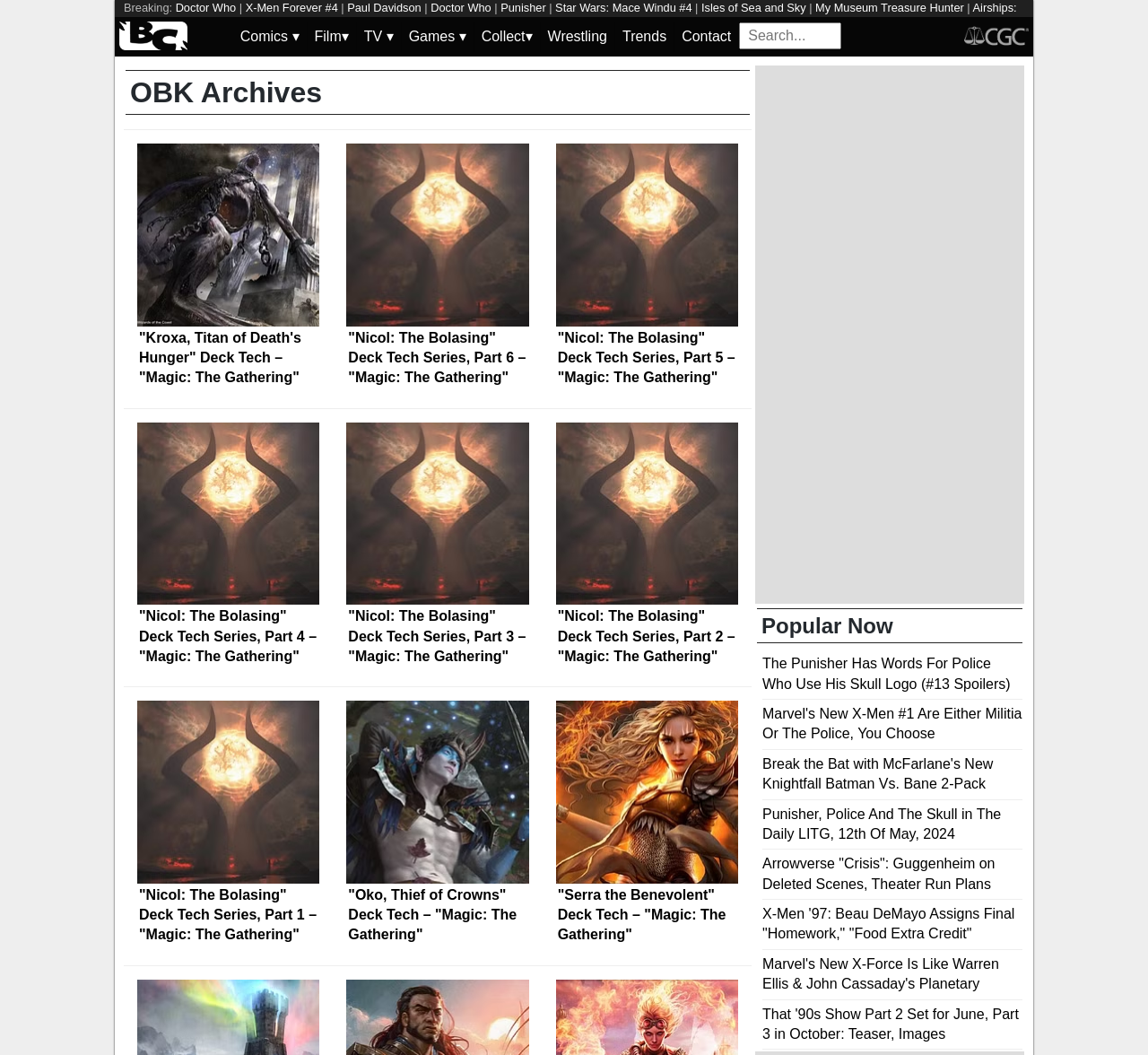Bounding box coordinates are specified in the format (top-left x, top-left y, bottom-right x, bottom-right y). All values are floating point numbers bounded between 0 and 1. Please provide the bounding box coordinate of the region this sentence describes: Games ▾

[0.35, 0.02, 0.412, 0.049]